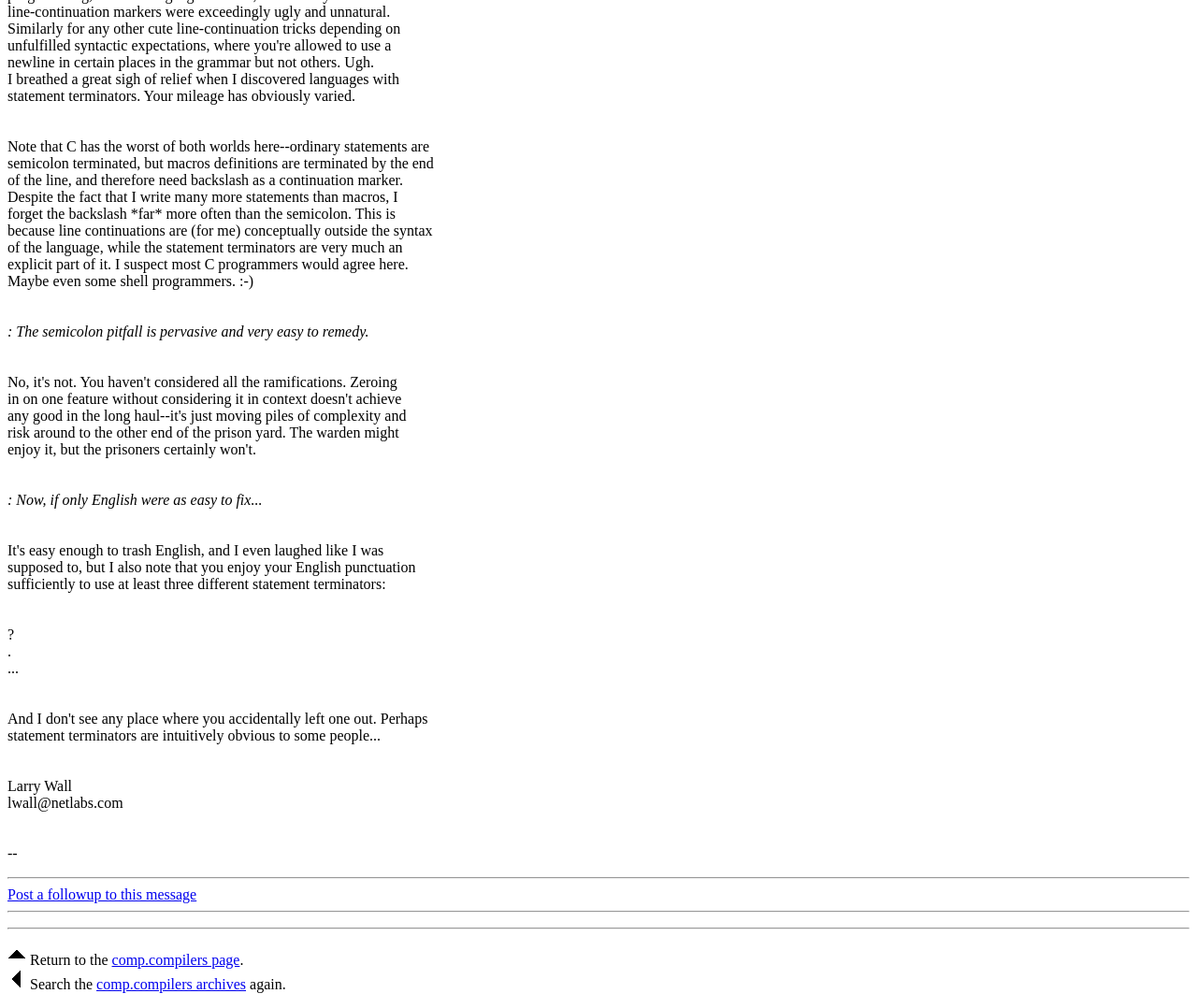What is the link below the horizontal separator?
Kindly offer a comprehensive and detailed response to the question.

Below the first horizontal separator, there is a link that says 'Post a followup to this message'.